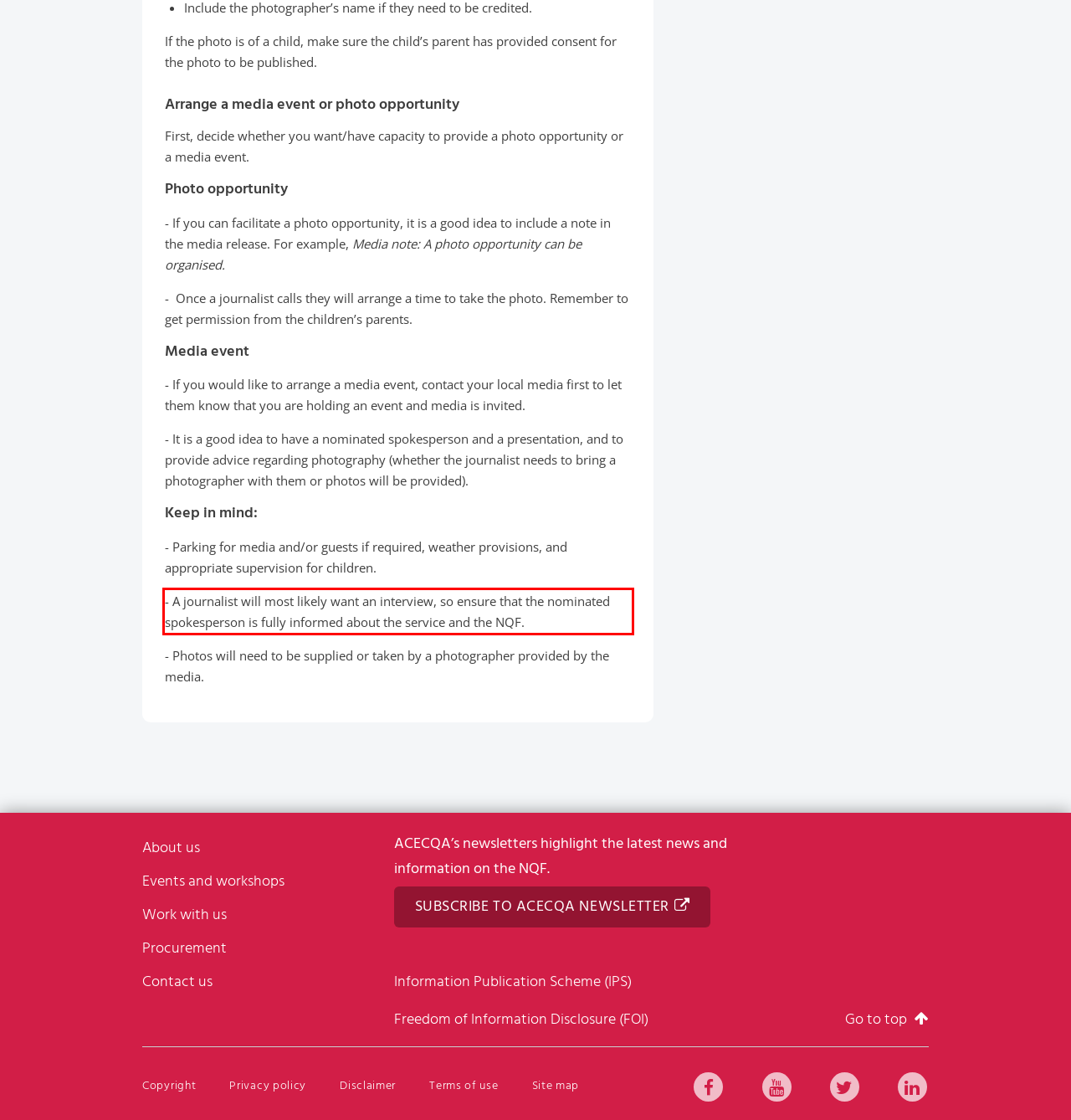Given a screenshot of a webpage, locate the red bounding box and extract the text it encloses.

- A journalist will most likely want an interview, so ensure that the nominated spokesperson is fully informed about the service and the NQF.